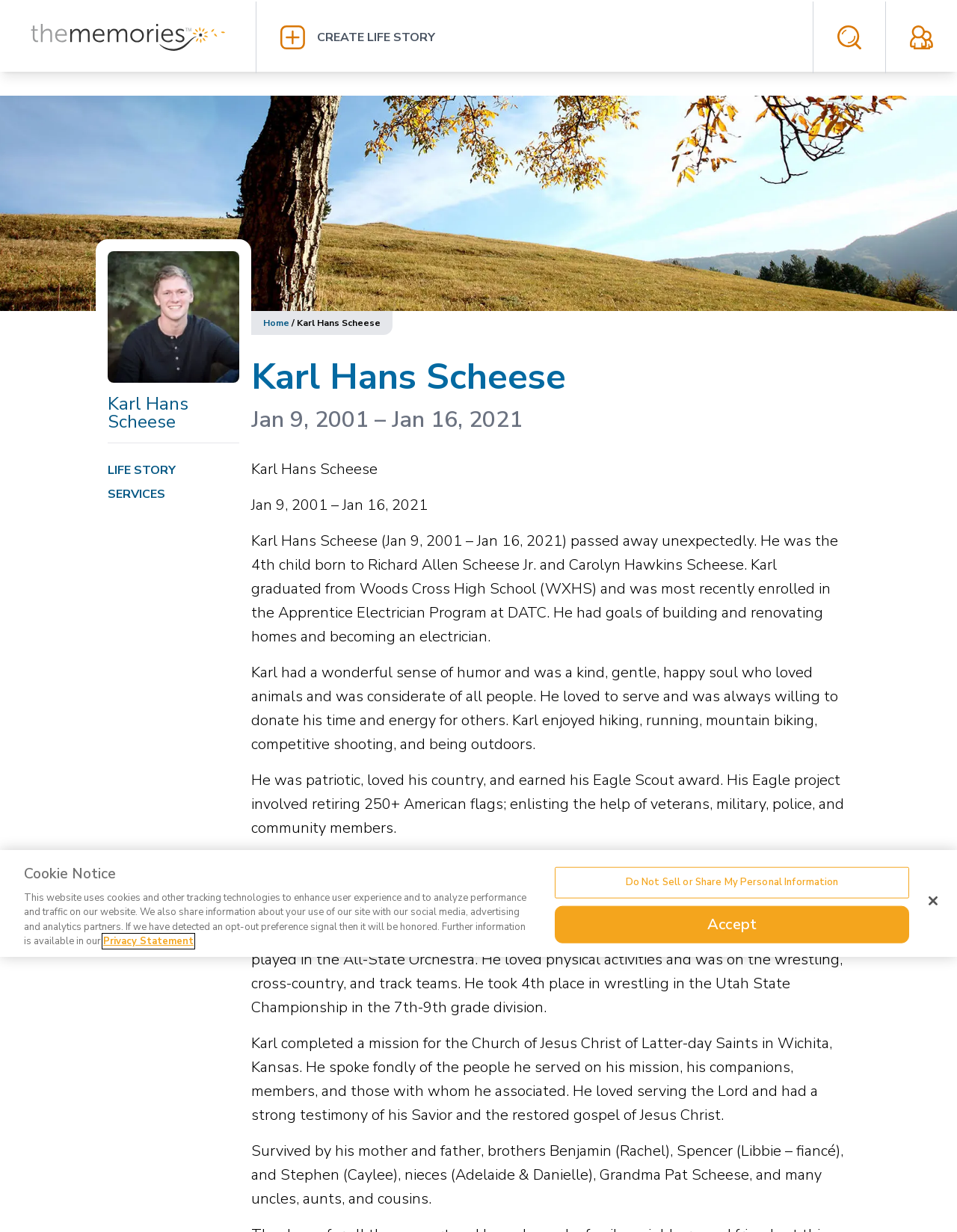Find the bounding box coordinates of the element I should click to carry out the following instruction: "Read the post 'Thoughts'".

None